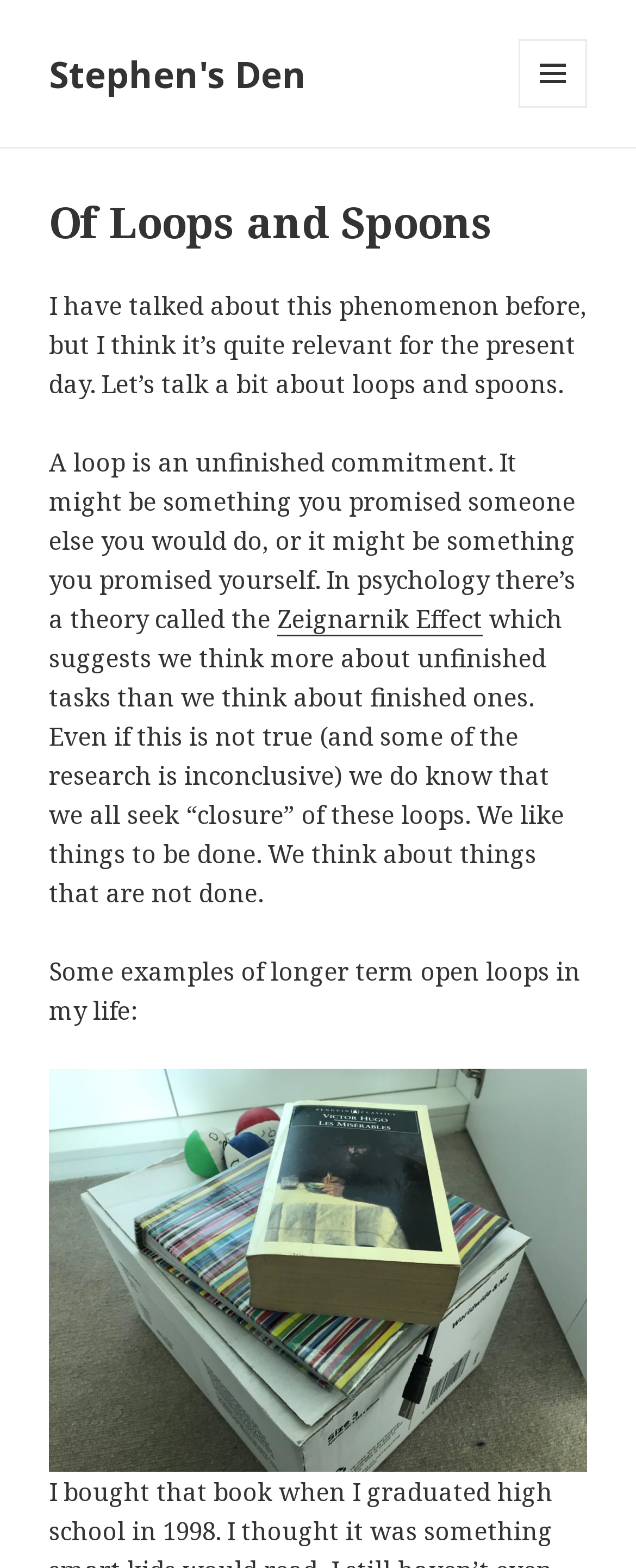Respond with a single word or phrase to the following question:
What is the purpose of loops according to the author?

Not specified